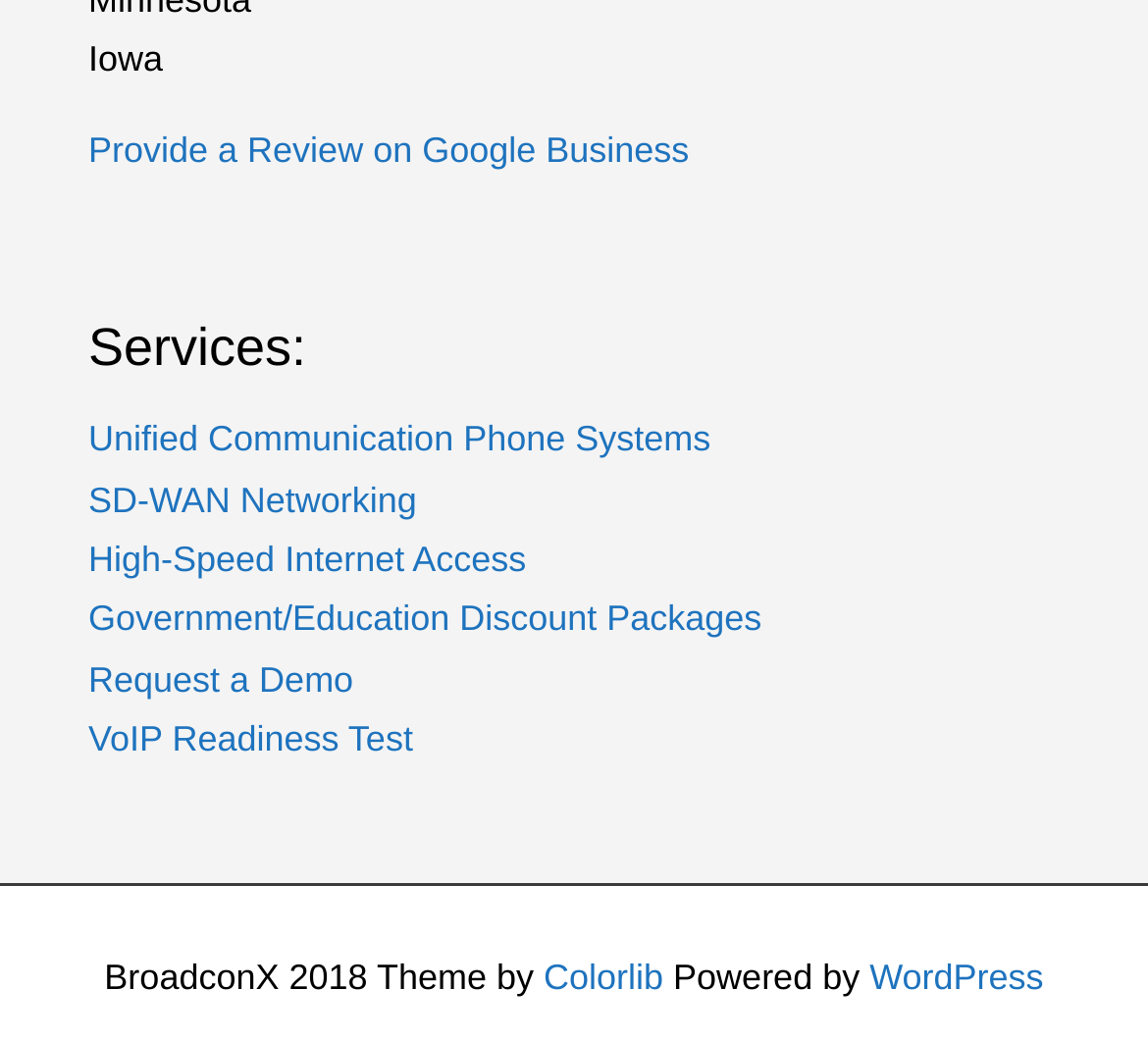Identify the bounding box coordinates of the clickable region to carry out the given instruction: "Visit Colorlib".

[0.474, 0.917, 0.578, 0.956]